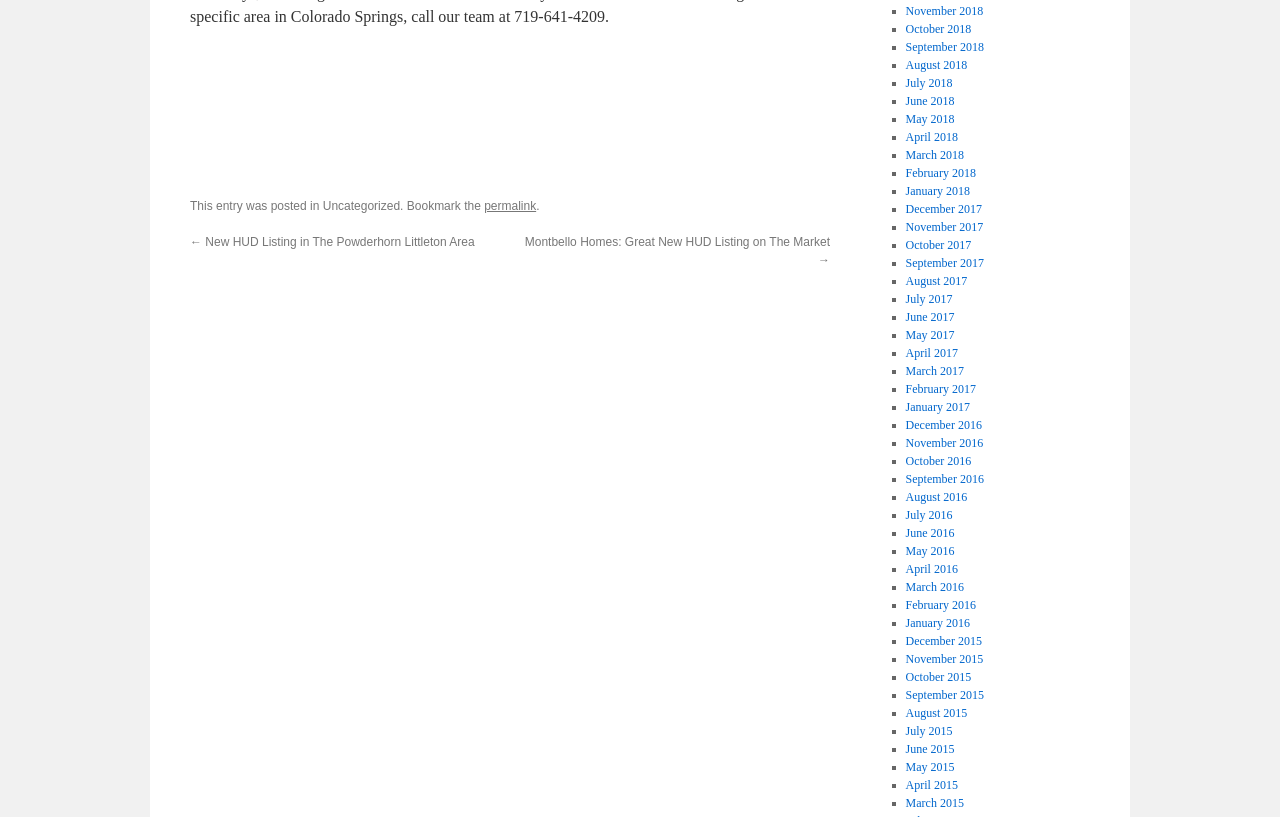Please specify the bounding box coordinates of the area that should be clicked to accomplish the following instruction: "Browse the post from December 2015". The coordinates should consist of four float numbers between 0 and 1, i.e., [left, top, right, bottom].

[0.707, 0.776, 0.767, 0.793]